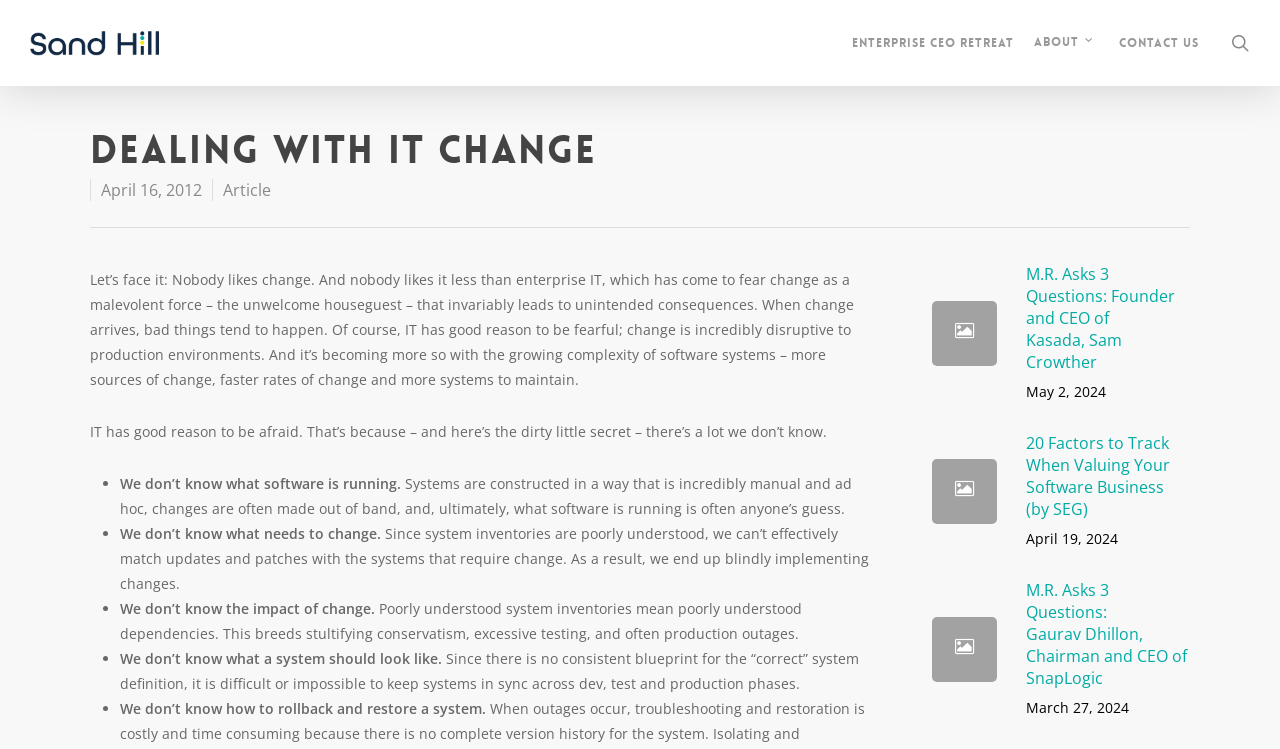Please give a short response to the question using one word or a phrase:
How many links are there in the top navigation bar?

4